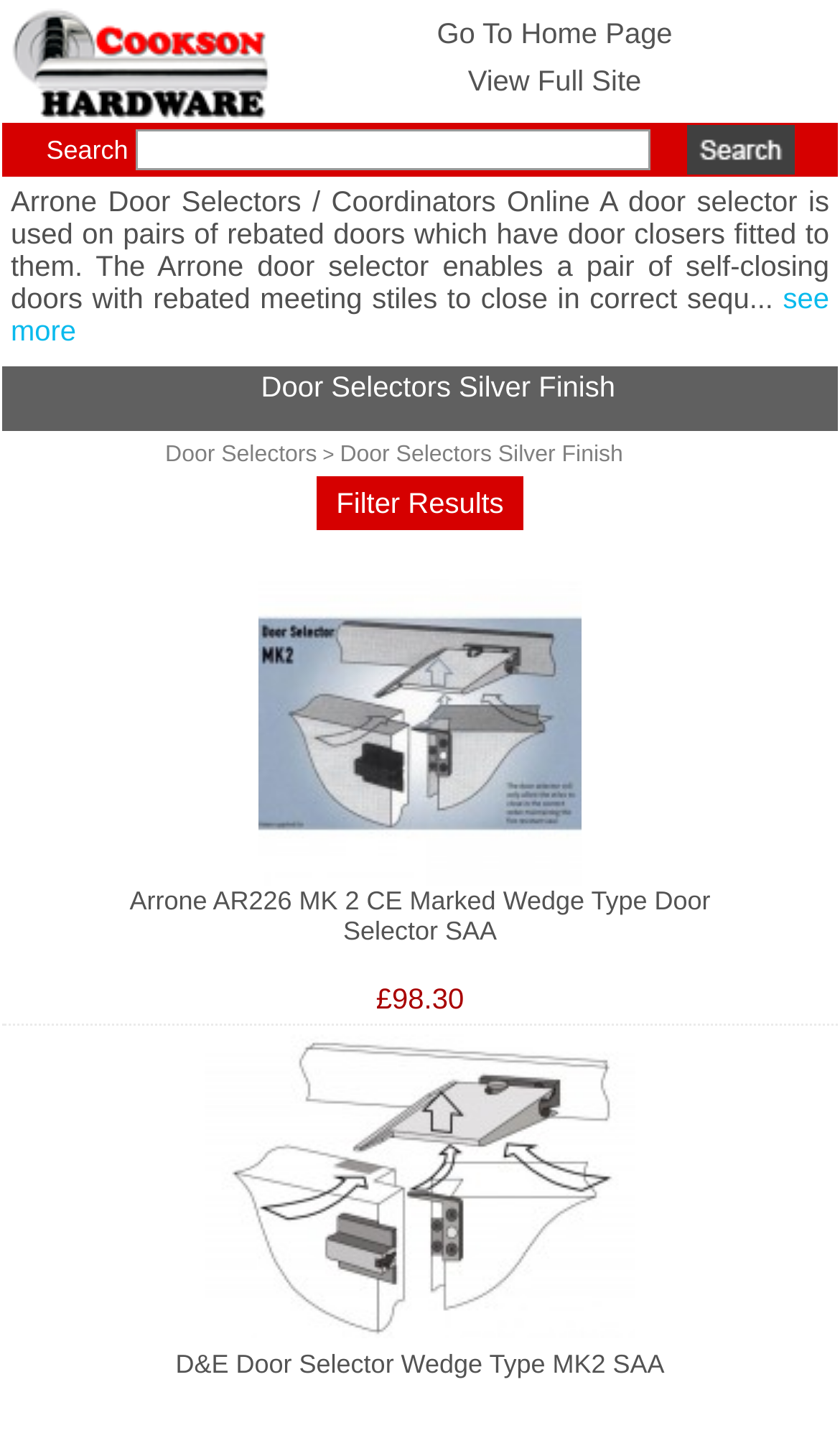Please find the bounding box coordinates of the element that needs to be clicked to perform the following instruction: "Search for products". The bounding box coordinates should be four float numbers between 0 and 1, represented as [left, top, right, bottom].

[0.161, 0.089, 0.774, 0.117]